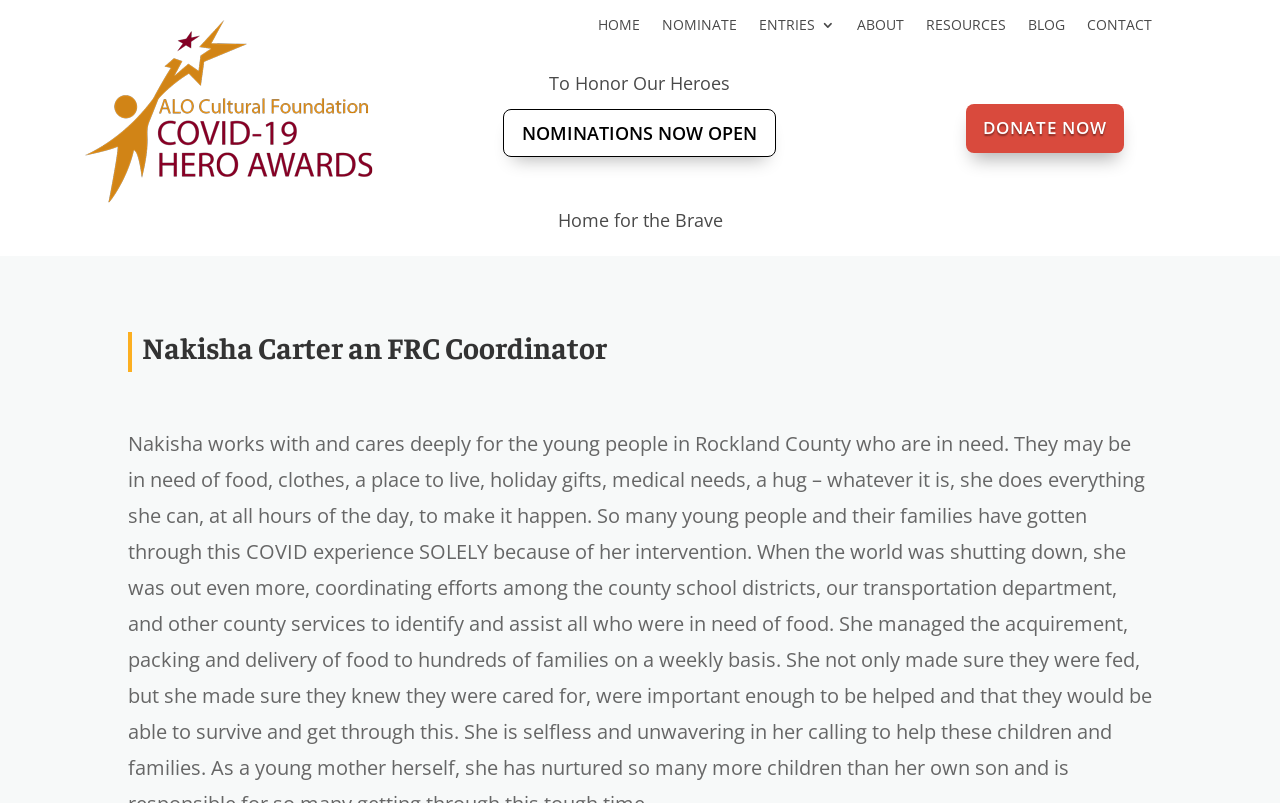Locate the bounding box coordinates of the area to click to fulfill this instruction: "Read the 'Origin' section". The bounding box should be presented as four float numbers between 0 and 1, in the order [left, top, right, bottom].

None